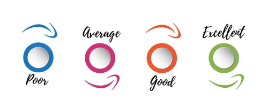What is the highest level of approval?
Using the information from the image, give a concise answer in one word or a short phrase.

Excellent